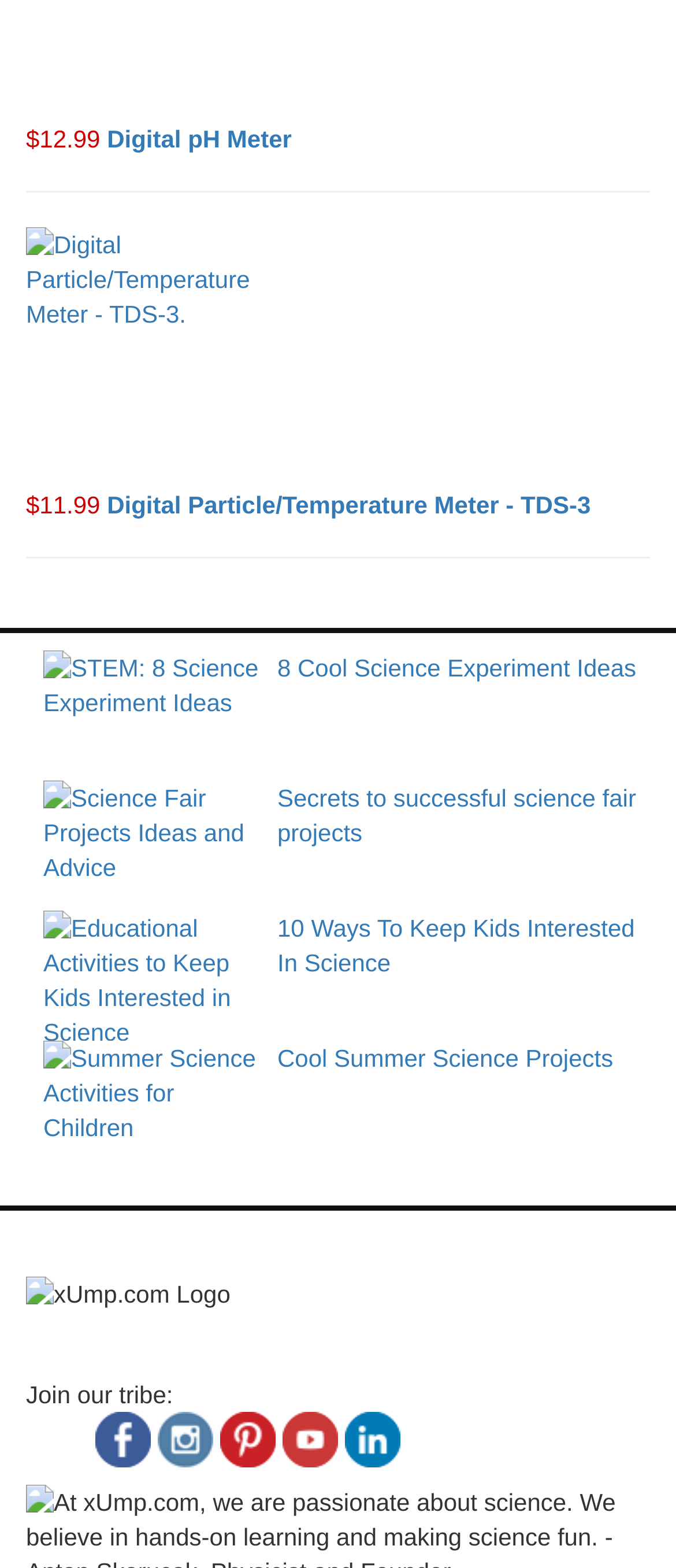Please identify the bounding box coordinates of the region to click in order to complete the given instruction: "View Digital Particle/Temperature Meter - TDS-3". The coordinates should be four float numbers between 0 and 1, i.e., [left, top, right, bottom].

[0.158, 0.313, 0.874, 0.331]